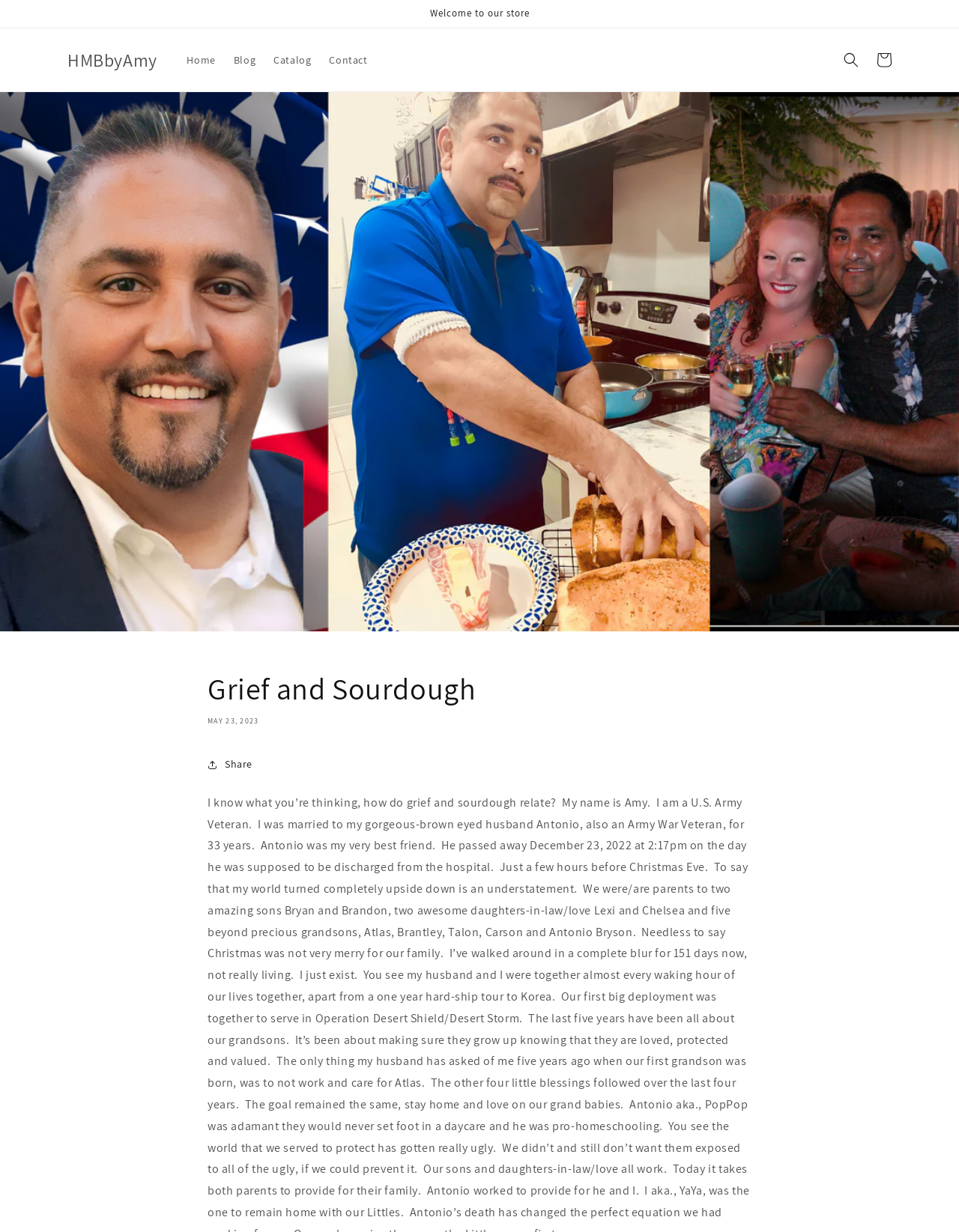Using the provided description: "Catalog", find the bounding box coordinates of the corresponding UI element. The output should be four float numbers between 0 and 1, in the format [left, top, right, bottom].

[0.276, 0.036, 0.334, 0.061]